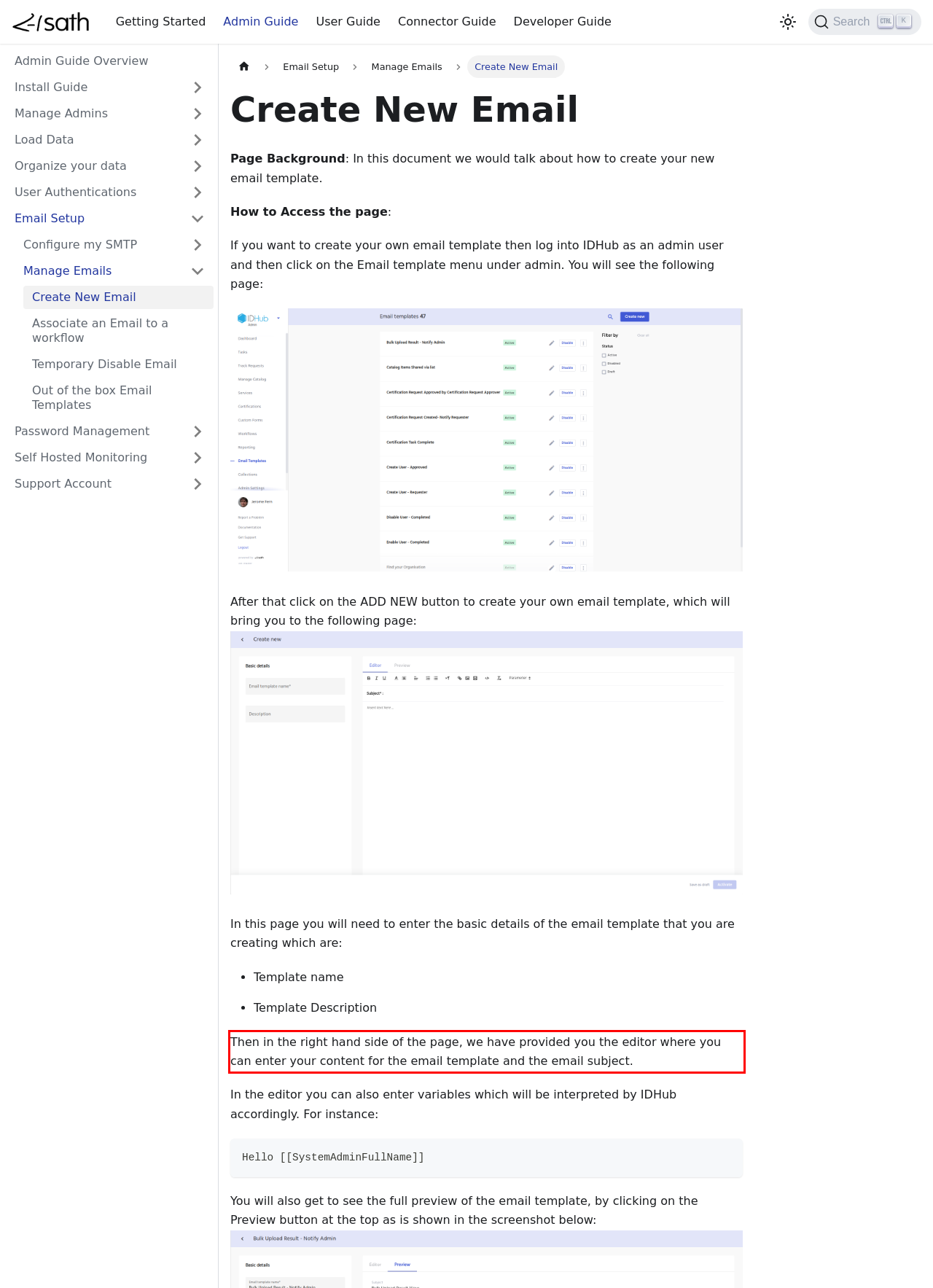There is a UI element on the webpage screenshot marked by a red bounding box. Extract and generate the text content from within this red box.

Then in the right hand side of the page, we have provided you the editor where you can enter your content for the email template and the email subject.